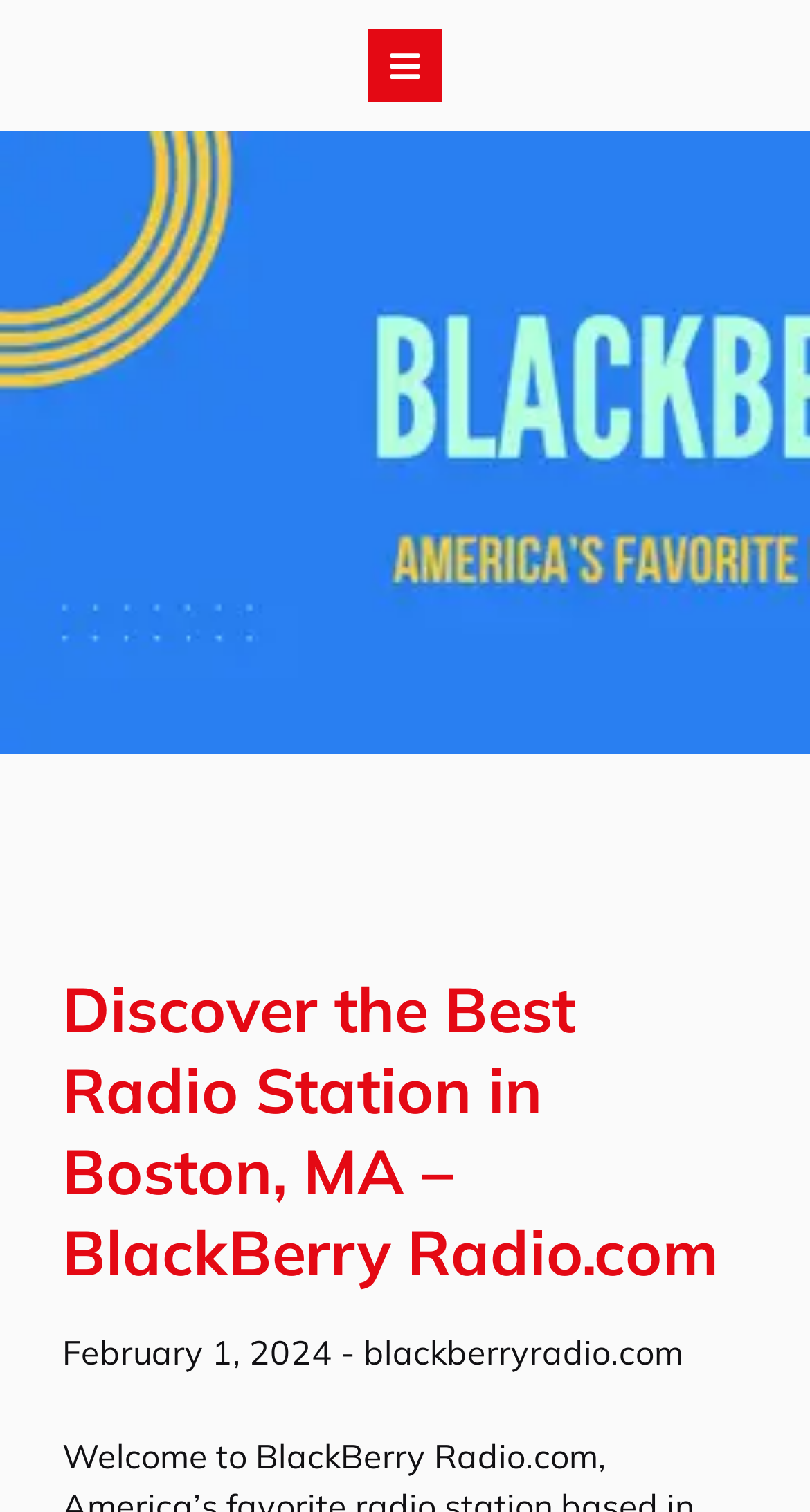Articulate a detailed summary of the webpage's content and design.

The webpage is about discovering the best radio station in Boston, MA, and it appears to be the homepage of BlackBerry Radio.com. At the top-left corner, there is a button with an icon, which controls the primary menu. 

Below the button, there is a header section that spans most of the width of the page. Within this section, the main heading "Discover the Best Radio Station in Boston, MA – BlackBerry Radio.com" is prominently displayed. 

To the right of the main heading, there is a link showing the current date, "February 1, 2024", followed by a hyphen and then a link to the website's domain, "blackberryradio.com". 

At the bottom-right corner of the page, there is another link with an icon.